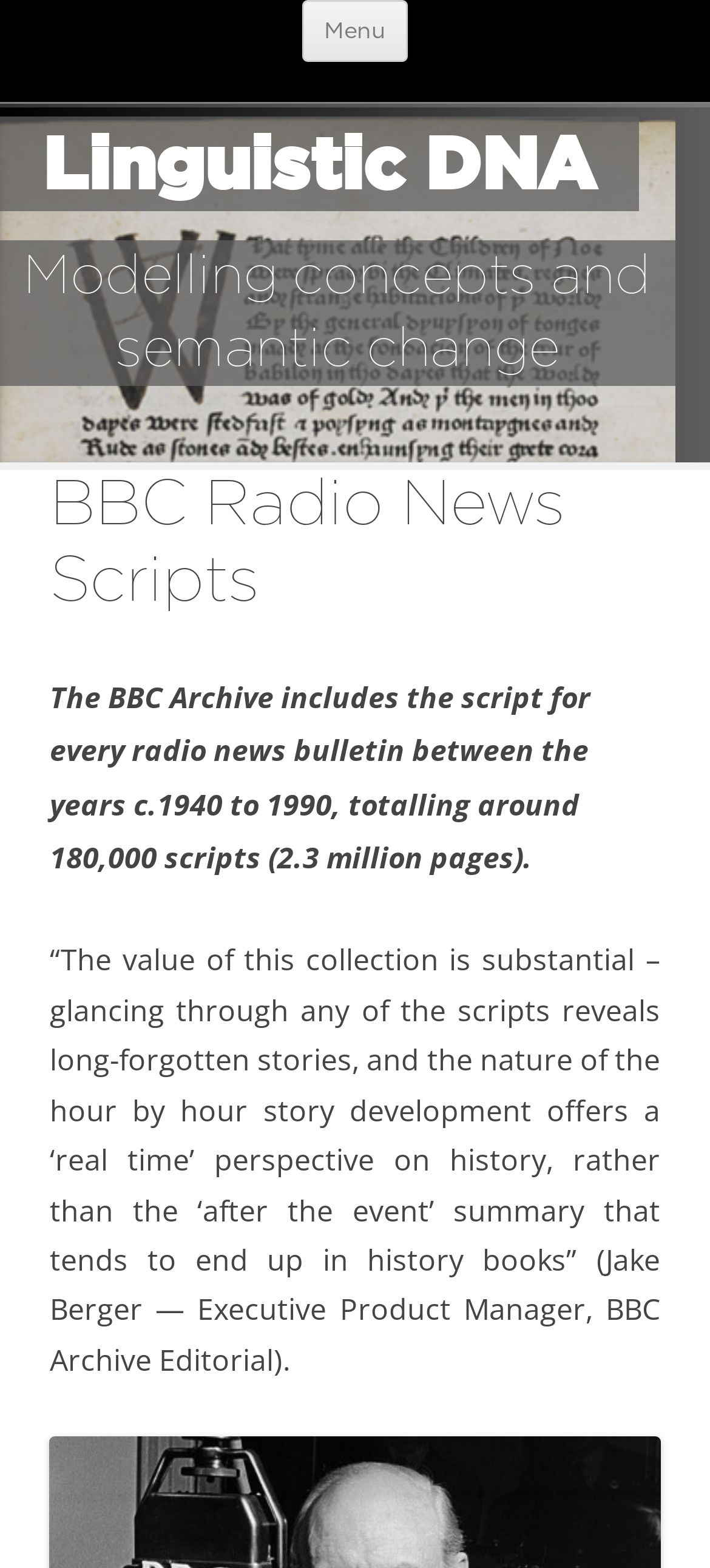From the webpage screenshot, predict the bounding box of the UI element that matches this description: "Edit on GitHub".

None